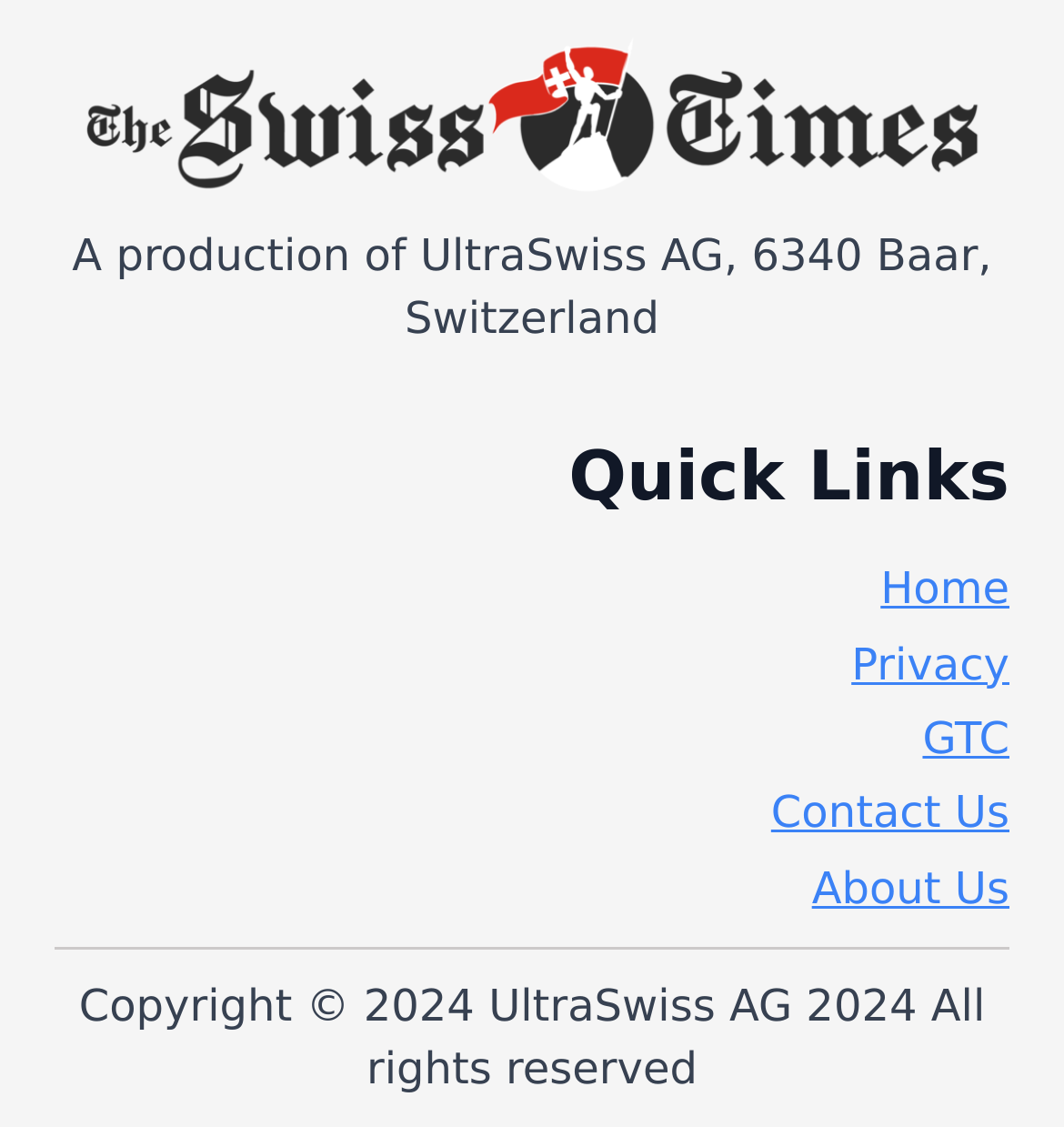What is the name of the image at the top?
Please utilize the information in the image to give a detailed response to the question.

The name of the image at the top can be found in the image element with the text 'the swiss times'.